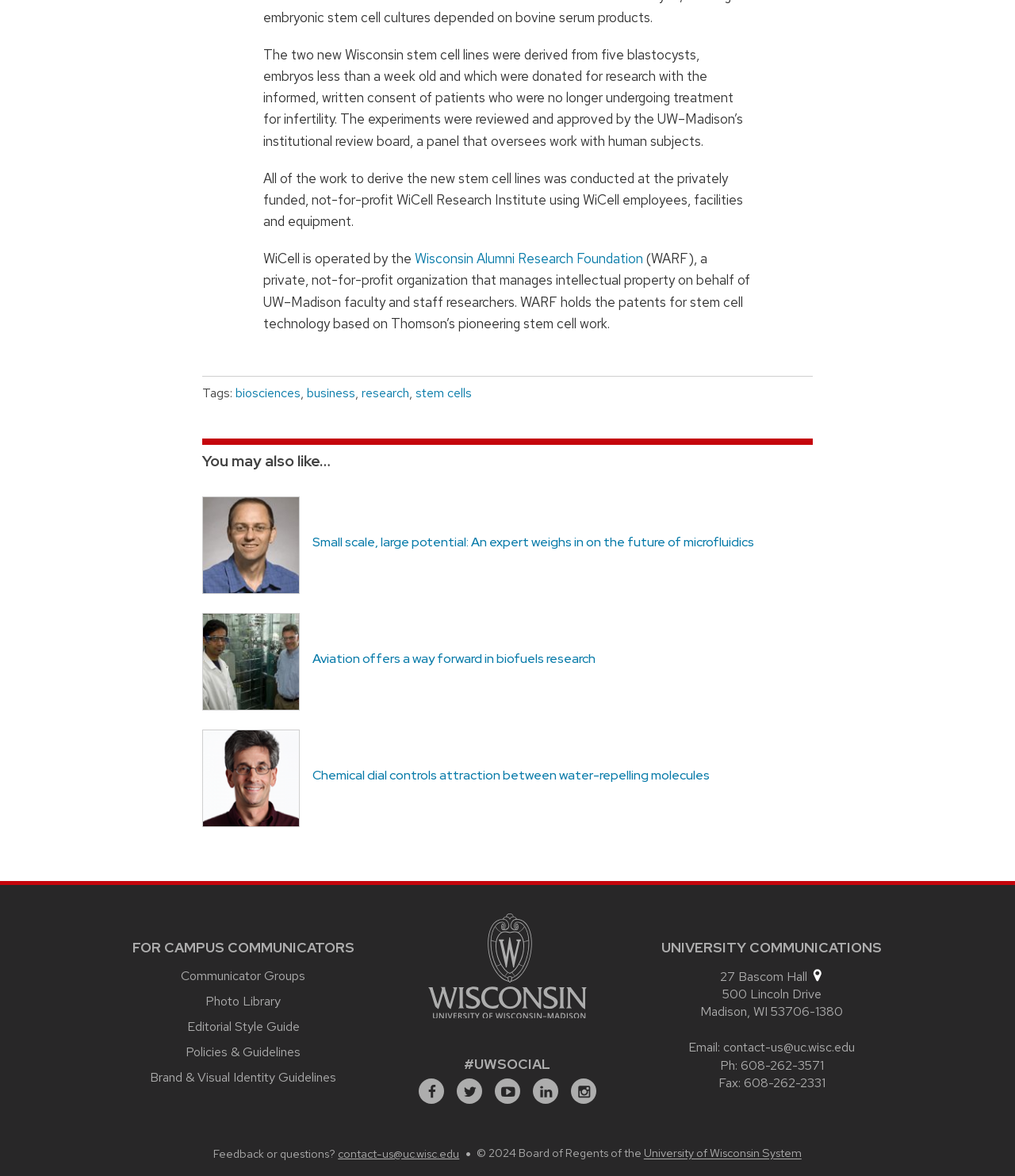Can you pinpoint the bounding box coordinates for the clickable element required for this instruction: "Follow the university on 'Facebook'"? The coordinates should be four float numbers between 0 and 1, i.e., [left, top, right, bottom].

[0.412, 0.917, 0.437, 0.939]